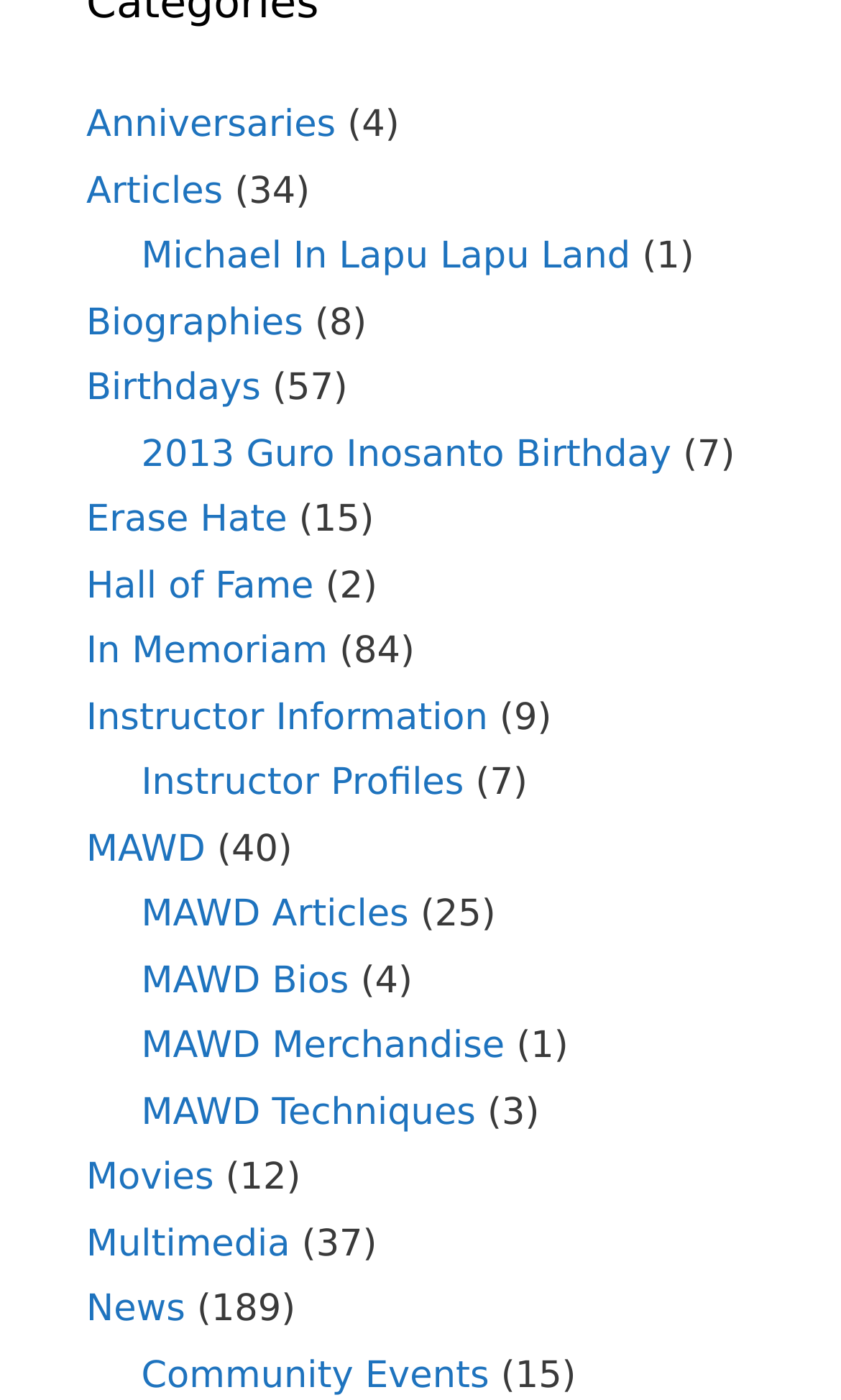Given the element description Michael In Lapu Lapu Land, specify the bounding box coordinates of the corresponding UI element in the format (top-left x, top-left y, bottom-right x, bottom-right y). All values must be between 0 and 1.

[0.168, 0.169, 0.75, 0.199]